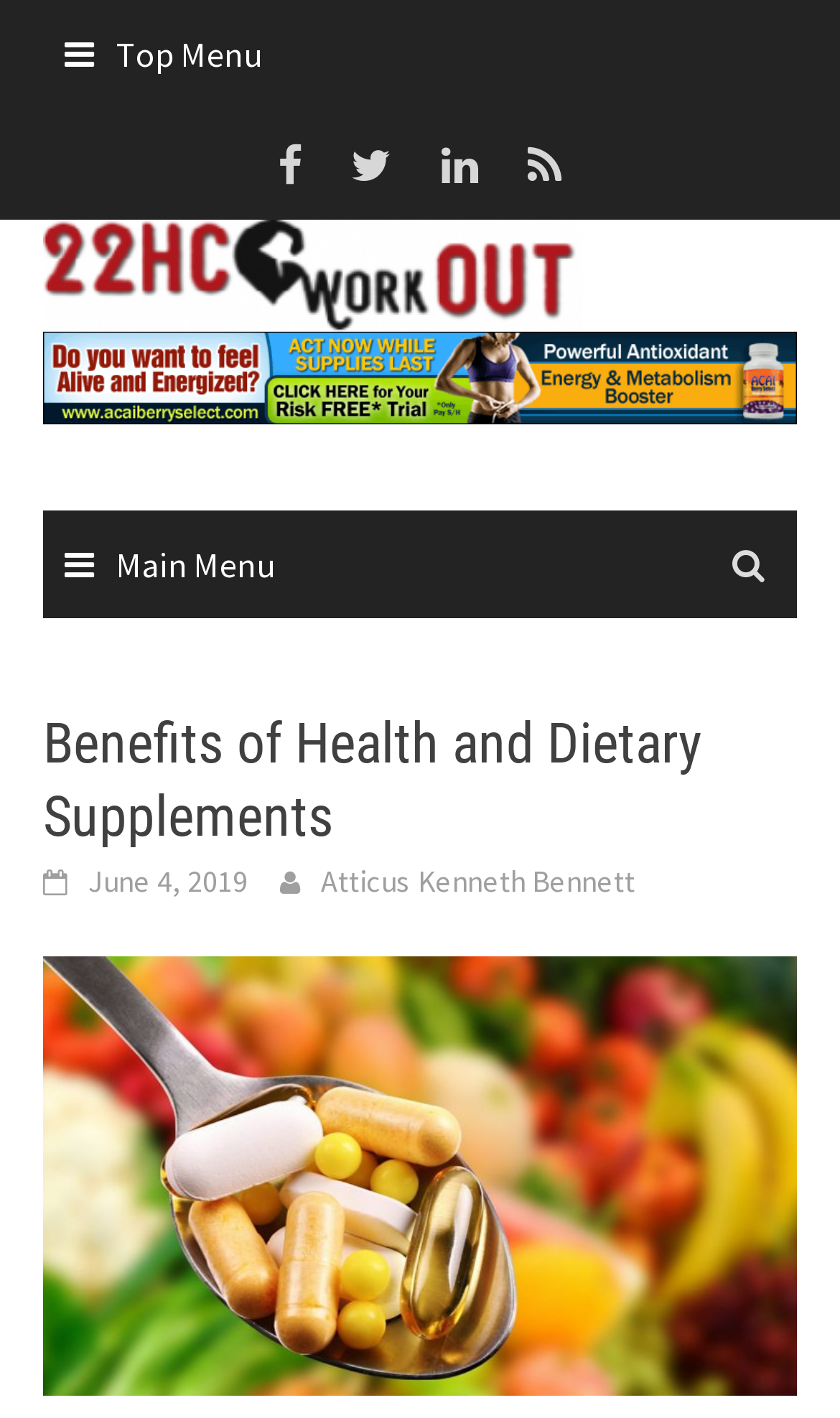What is the name of the website?
Using the image as a reference, give a one-word or short phrase answer.

22HC Workout